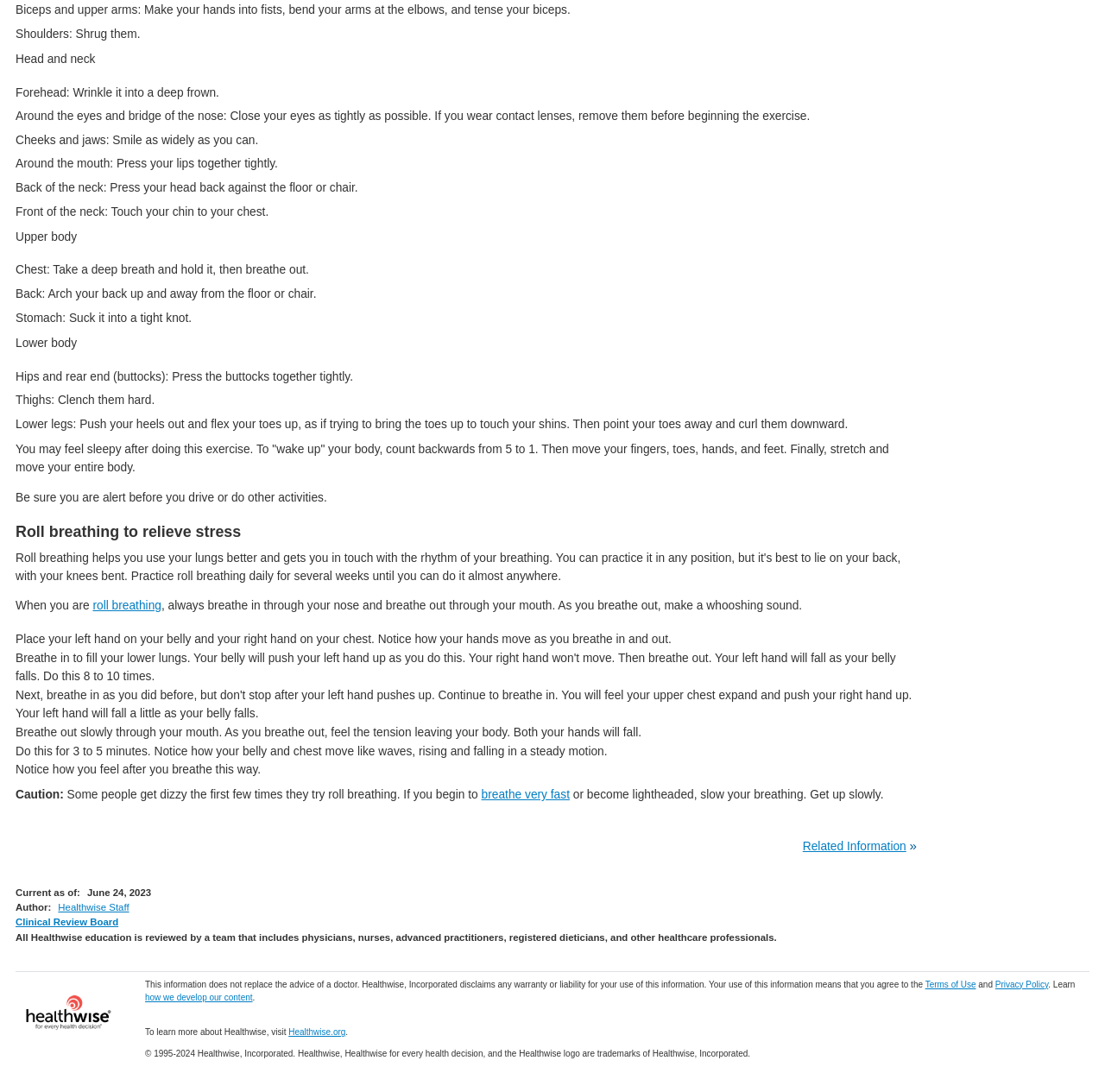Please locate the bounding box coordinates for the element that should be clicked to achieve the following instruction: "Click the 'roll breathing' link". Ensure the coordinates are given as four float numbers between 0 and 1, i.e., [left, top, right, bottom].

[0.084, 0.549, 0.146, 0.561]